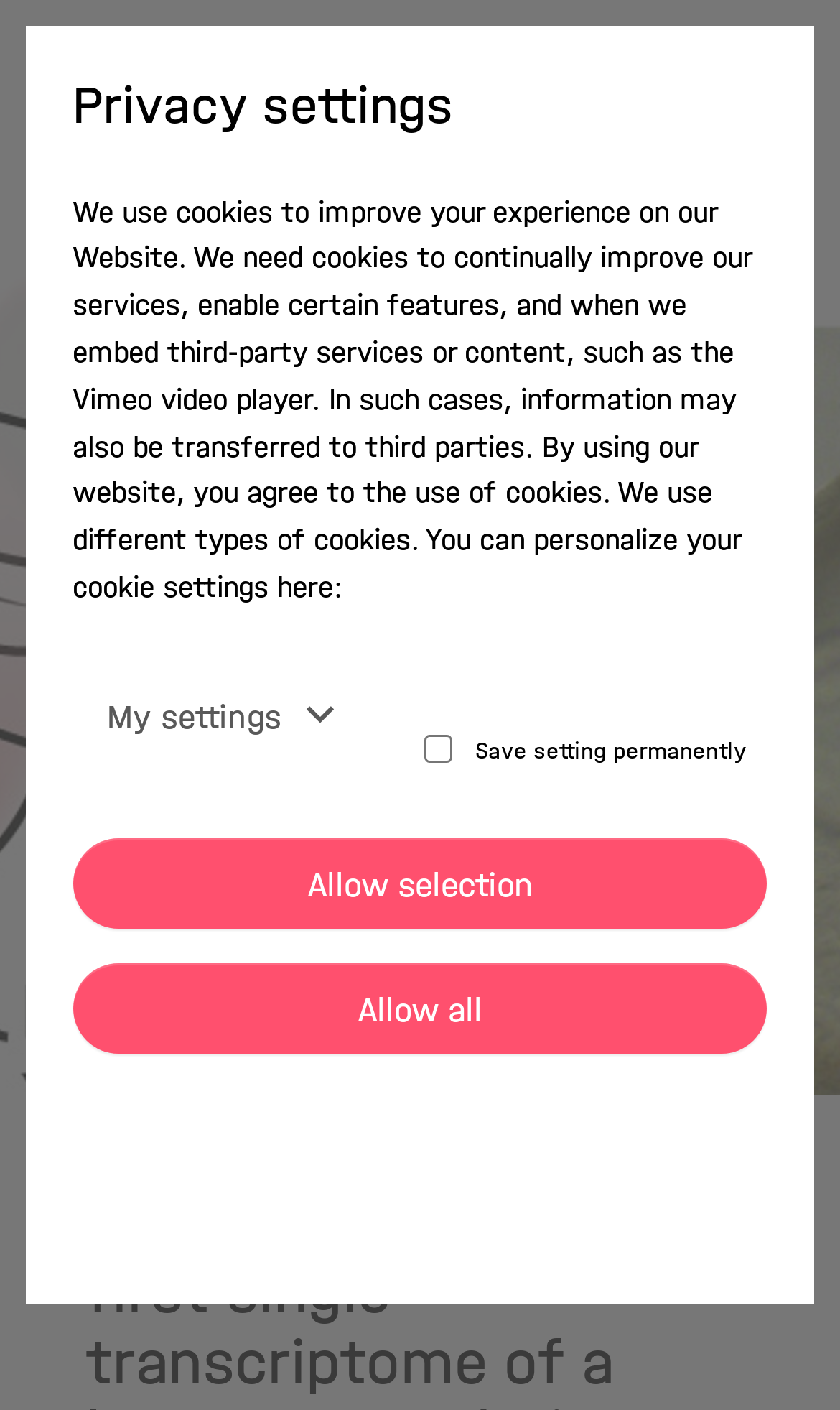Calculate the bounding box coordinates of the UI element given the description: "ENG".

[0.46, 0.223, 0.54, 0.255]